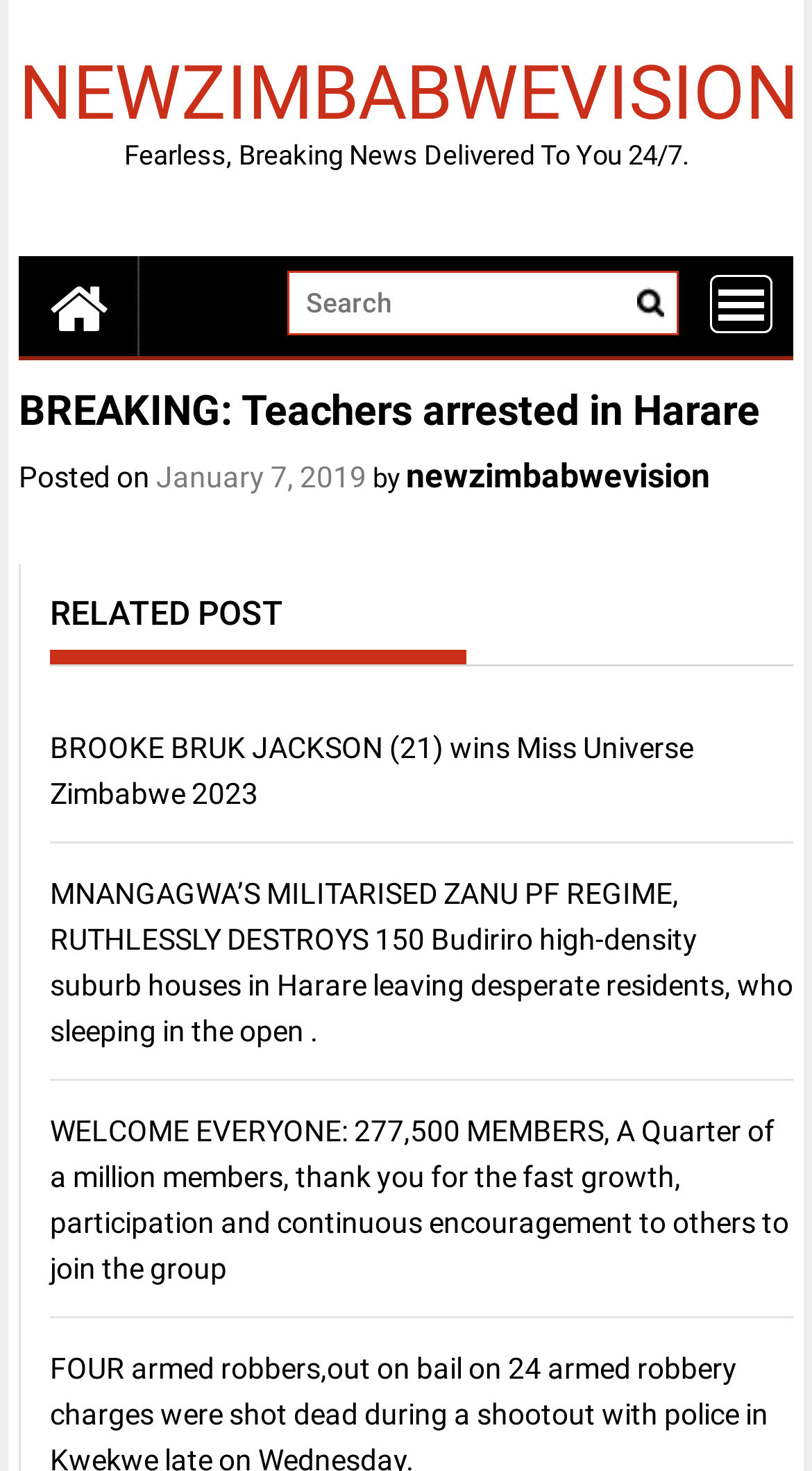Identify the bounding box coordinates necessary to click and complete the given instruction: "Visit the Livelaw website".

None